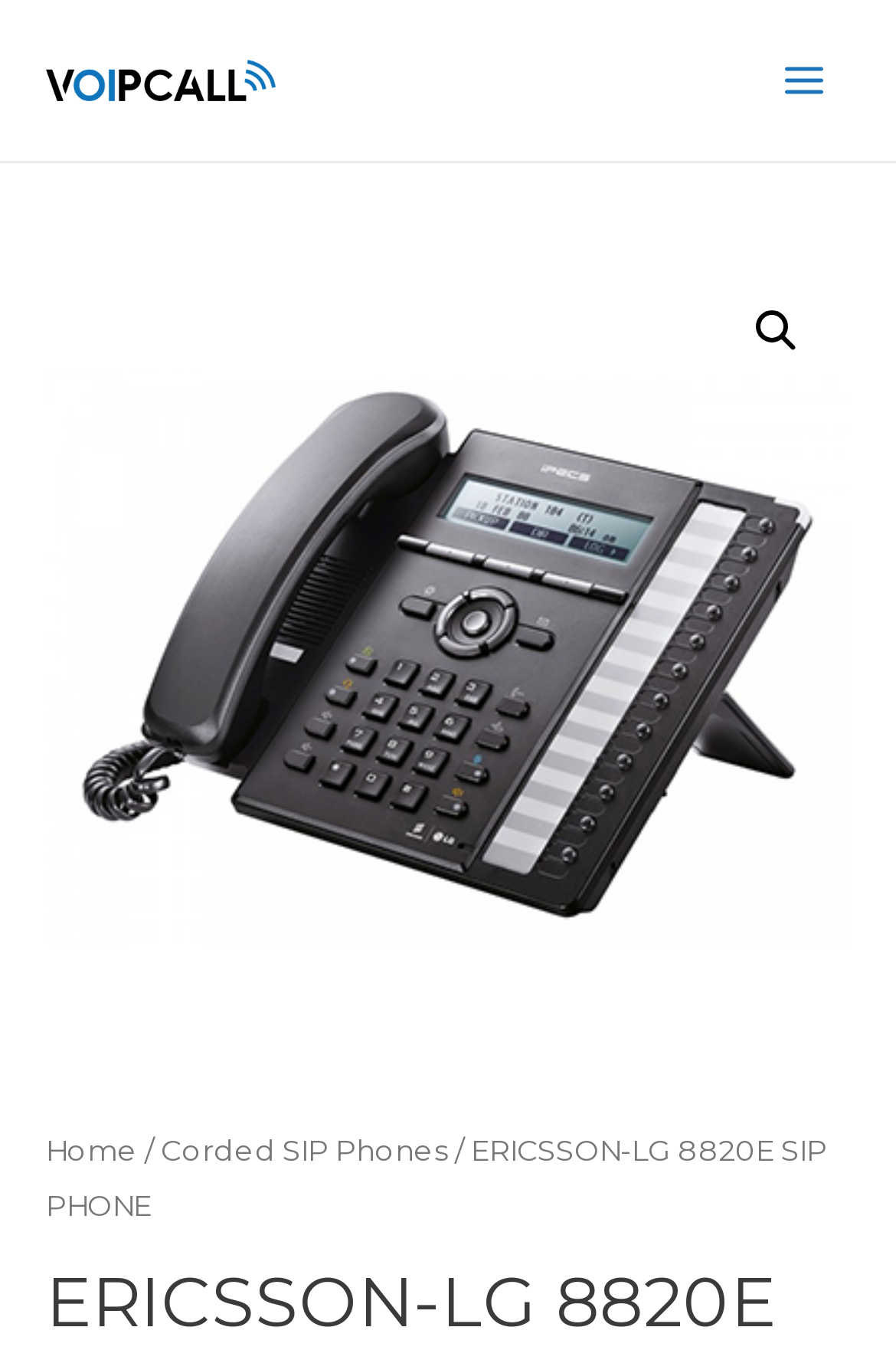What is the icon next to the 'Main Menu' button?
Please answer the question as detailed as possible.

The element next to the 'Main Menu' button is an image element, which is a child of the button element. The image element does not have any OCR text or element description, so we can infer that it is an icon.